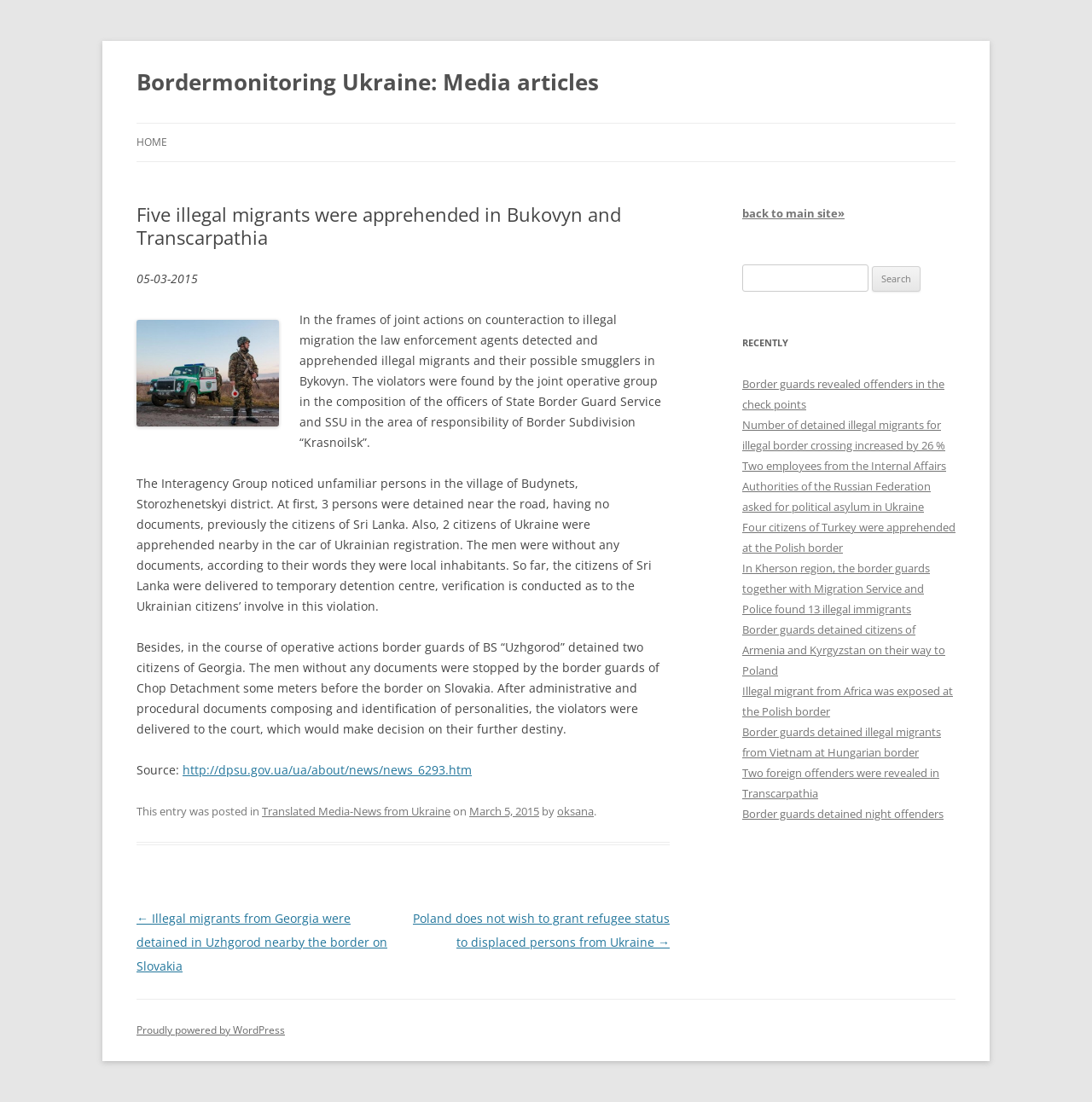Identify the bounding box coordinates necessary to click and complete the given instruction: "Search for something".

[0.68, 0.24, 0.795, 0.265]